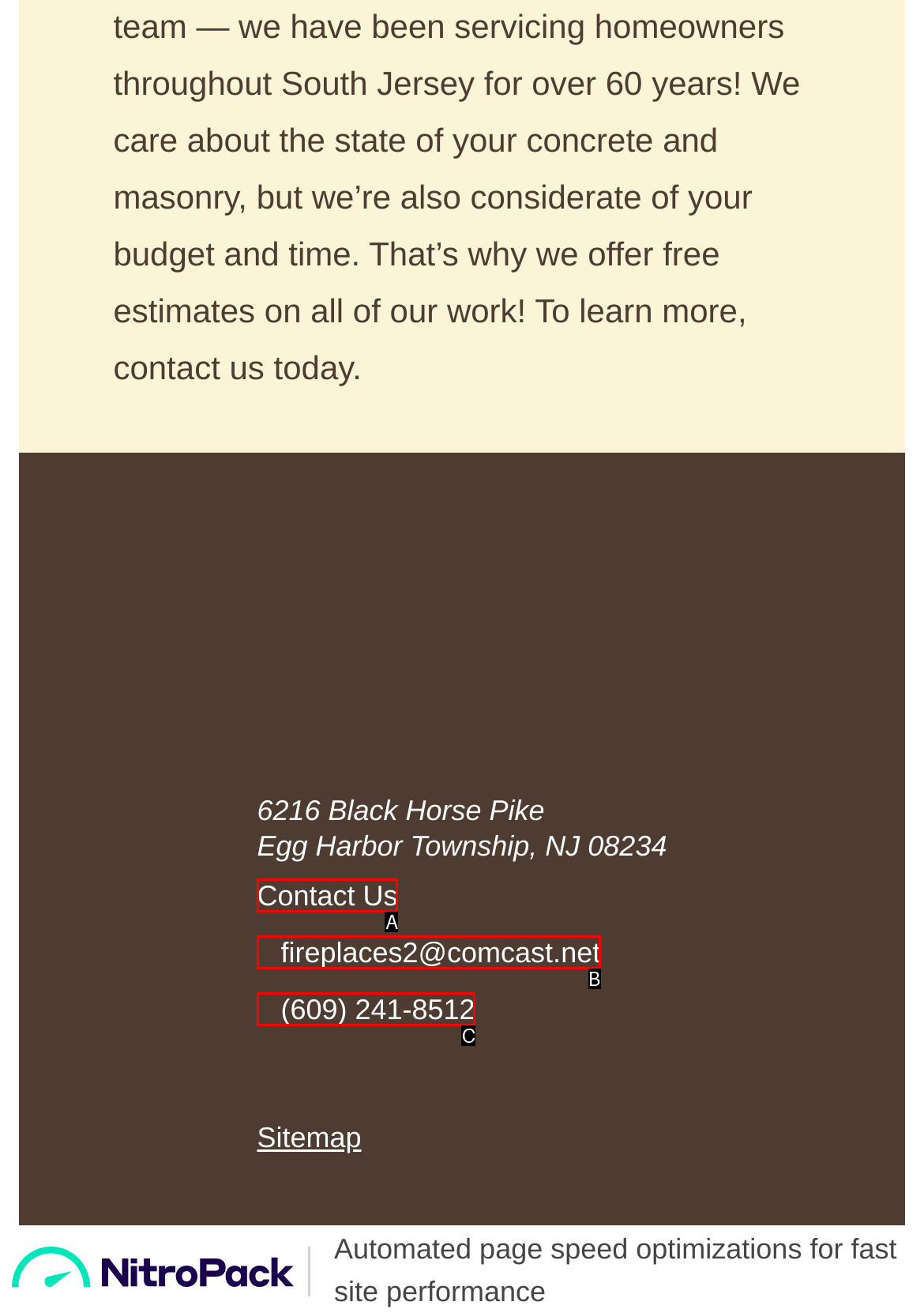Choose the HTML element that matches the description: Evelin Dacker MD
Reply with the letter of the correct option from the given choices.

None